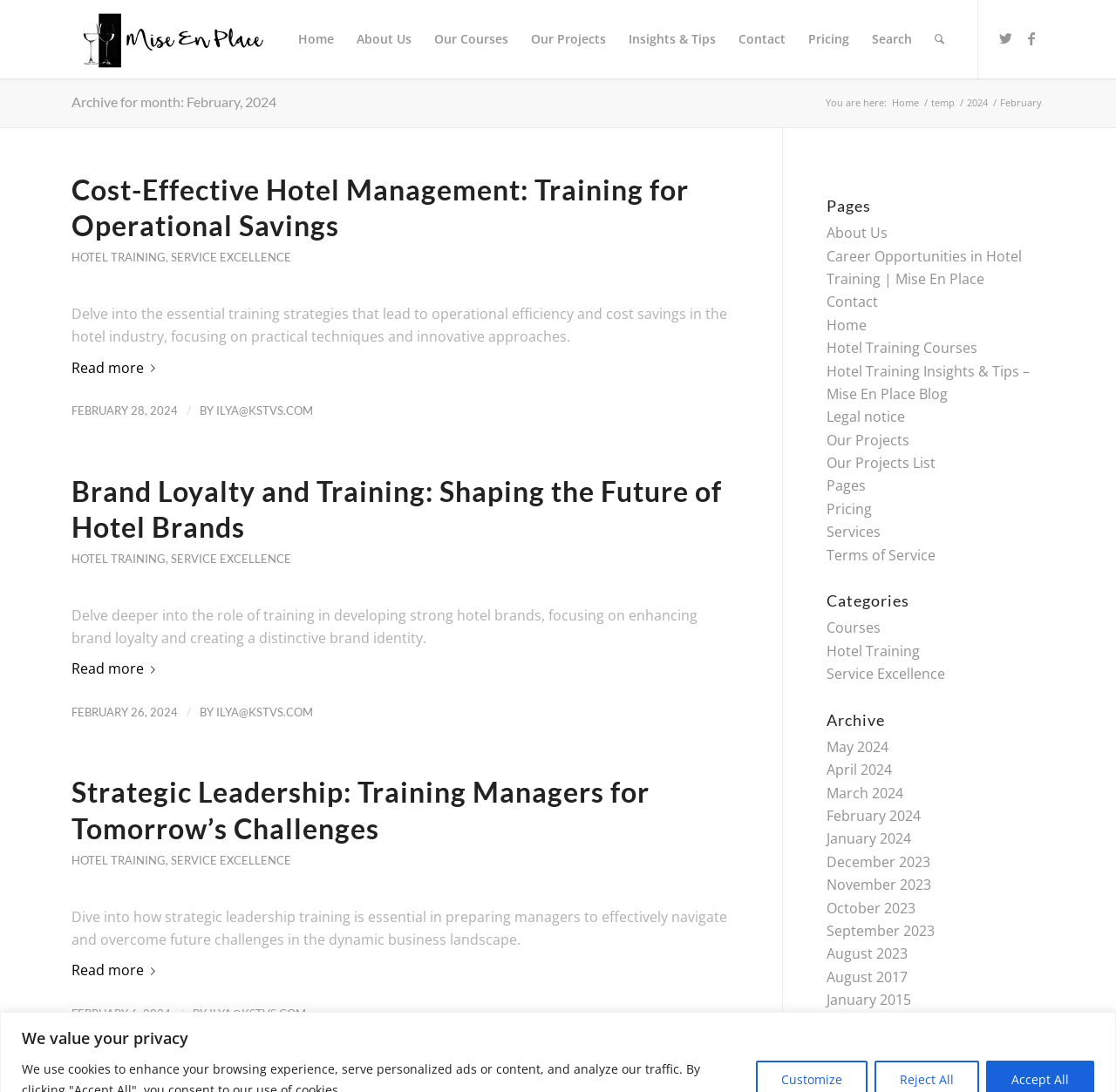Using the webpage screenshot, locate the HTML element that fits the following description and provide its bounding box: "Cancellation Policy".

None